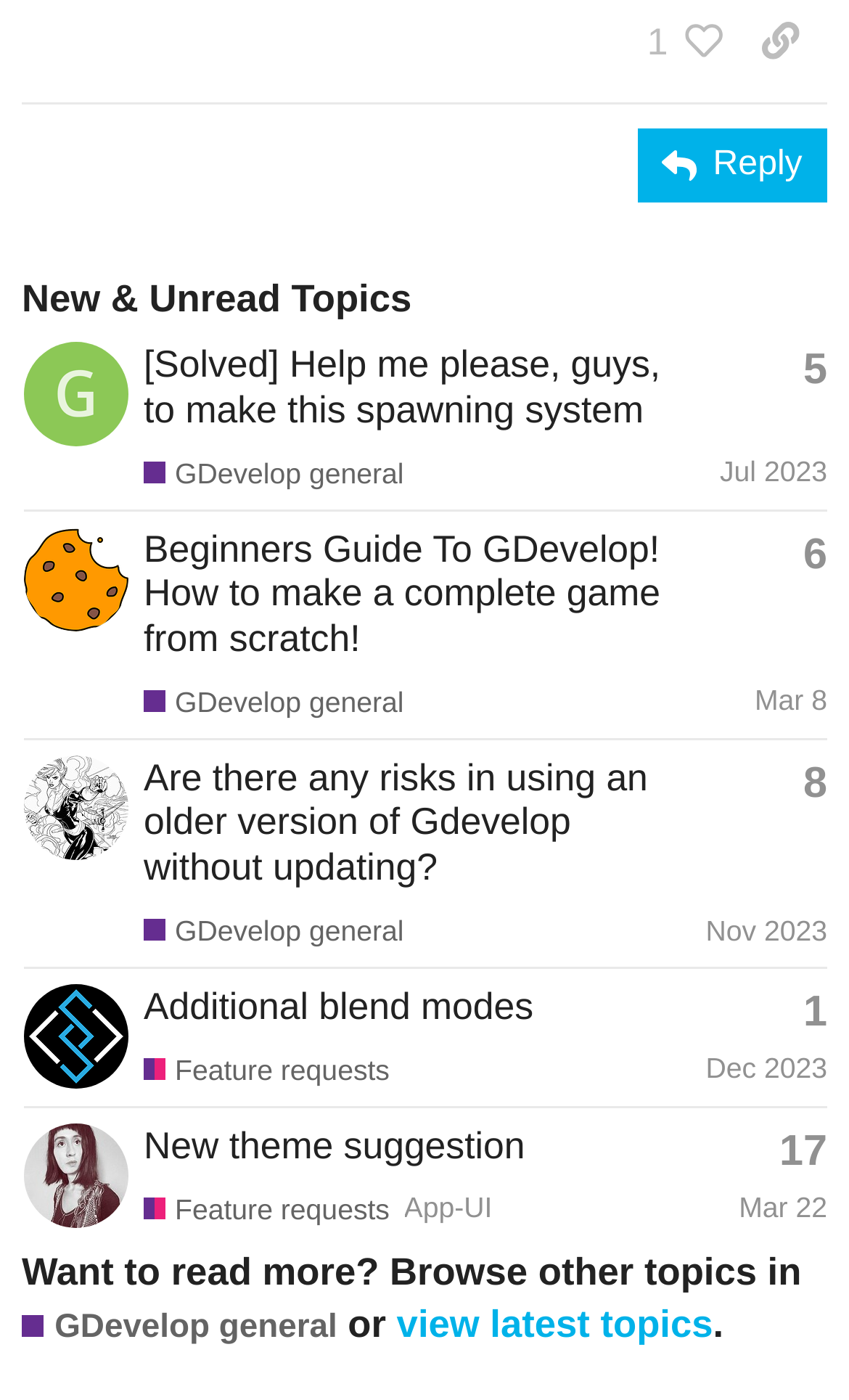How many topics are listed?
Please ensure your answer is as detailed and informative as possible.

I counted the number of gridcell elements inside the table element, which represents the list of topics. There are 4 gridcell elements, each containing information about a topic.